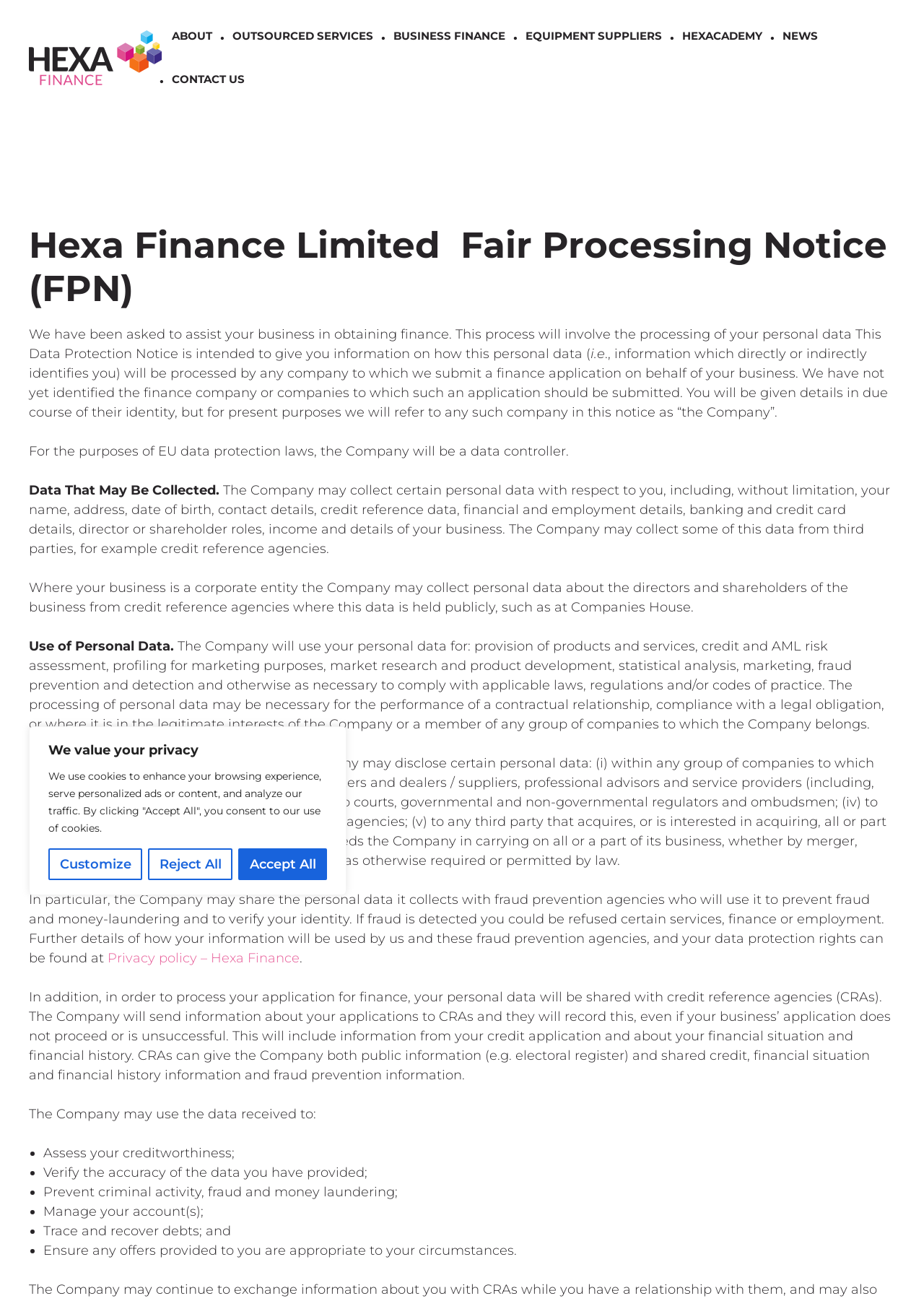Determine the bounding box for the UI element that matches this description: "Hexacademy".

[0.727, 0.011, 0.836, 0.044]